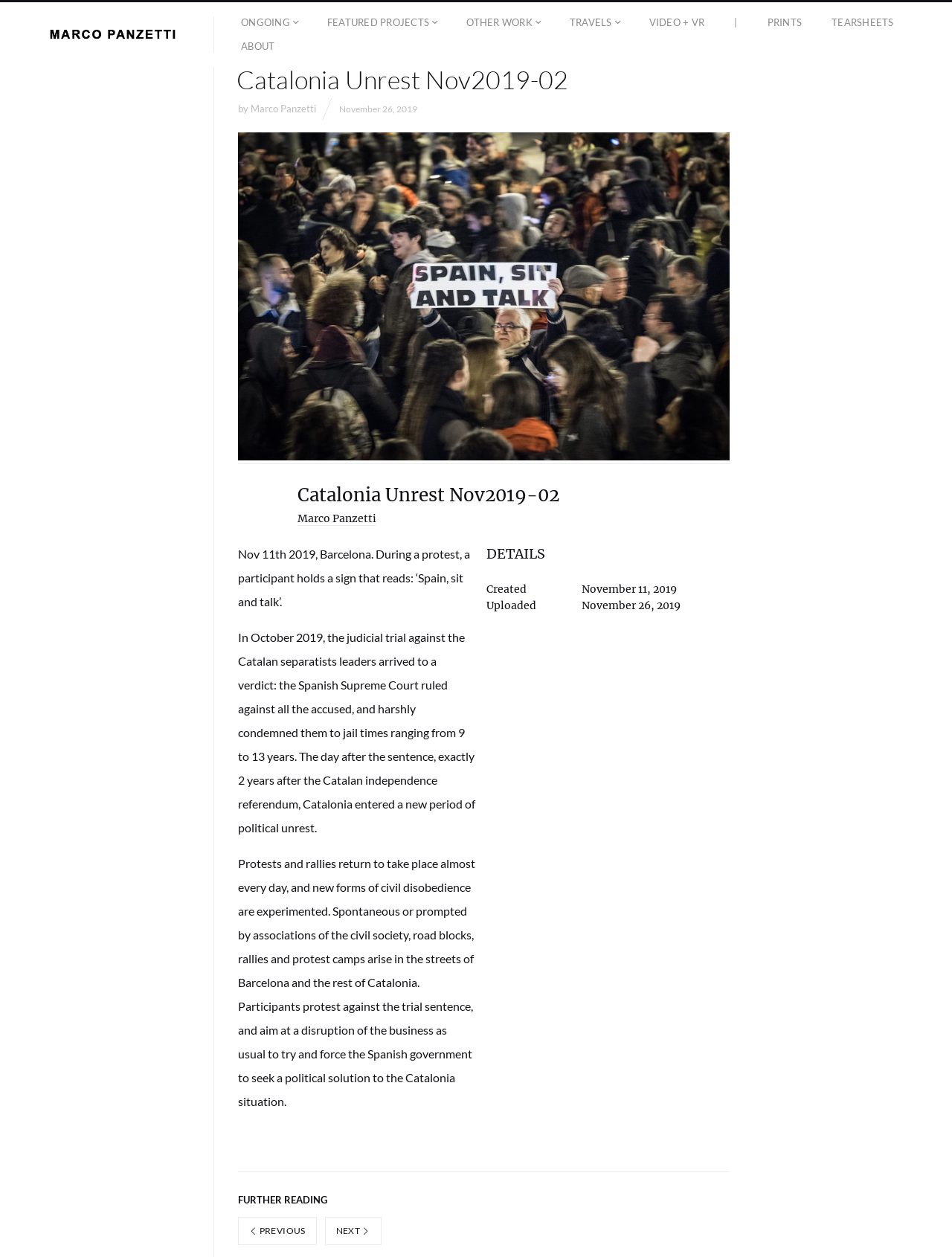Based on the image, please respond to the question with as much detail as possible:
What is the purpose of the protests?

The article text states that 'Participants protest against the trial sentence, and aim at a disruption of the business as usual to try and force the Spanish government to seek a political solution to the Catalonia situation'.